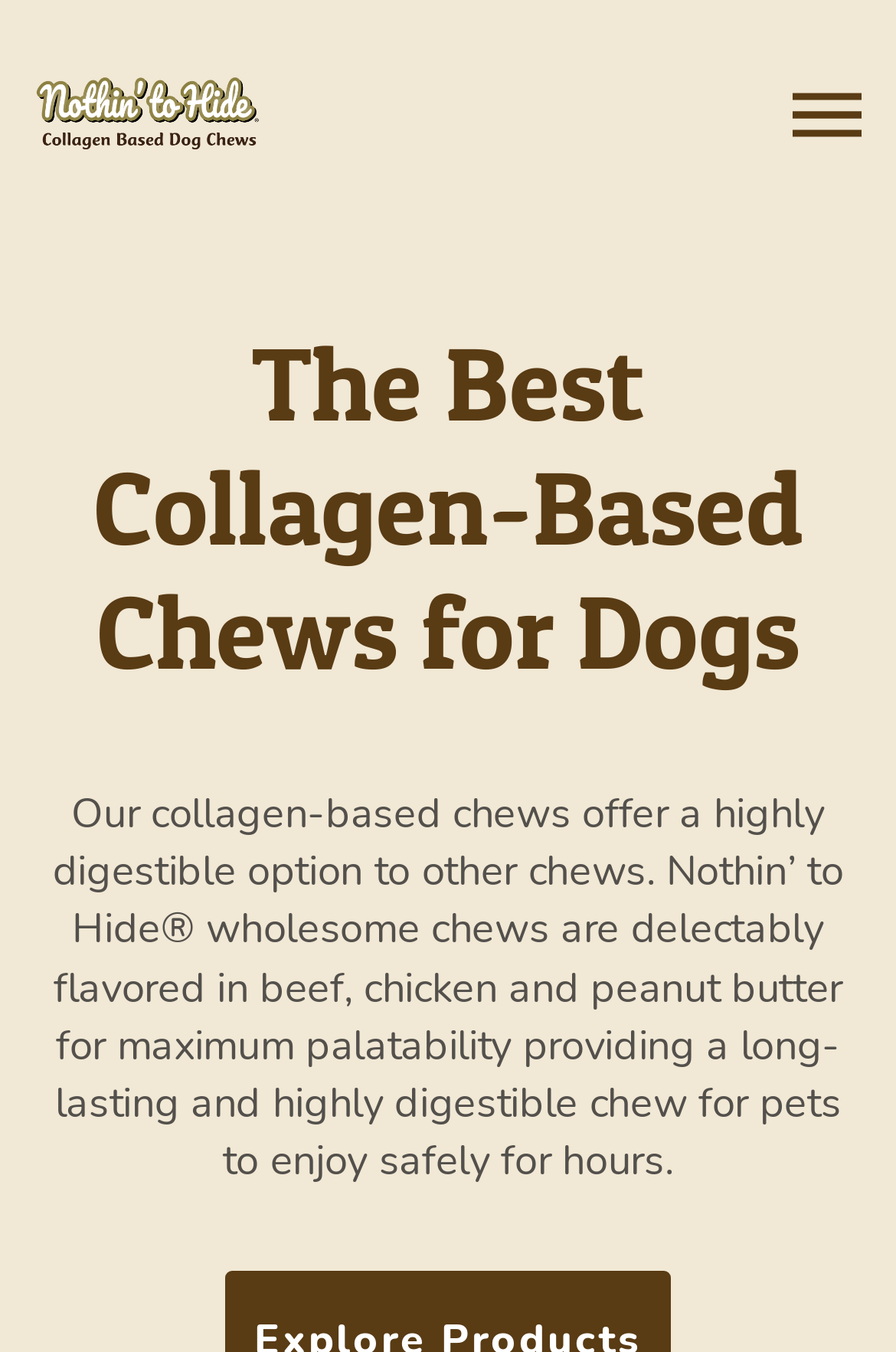Extract the text of the main heading from the webpage.

The Best Collagen-Based Chews for Dogs